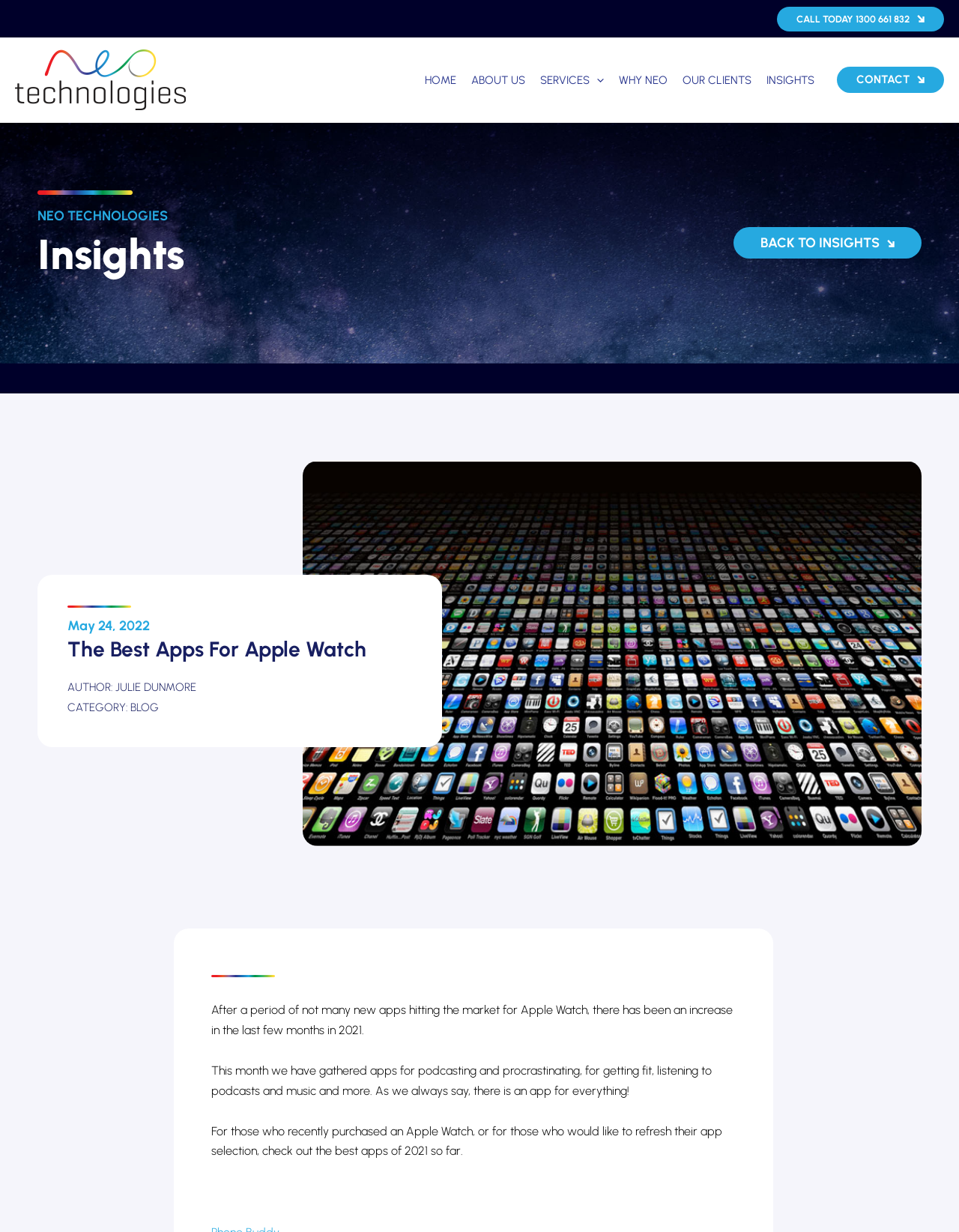Please answer the following question using a single word or phrase: 
What is the purpose of the 'CALL TODAY' link?

To contact the company